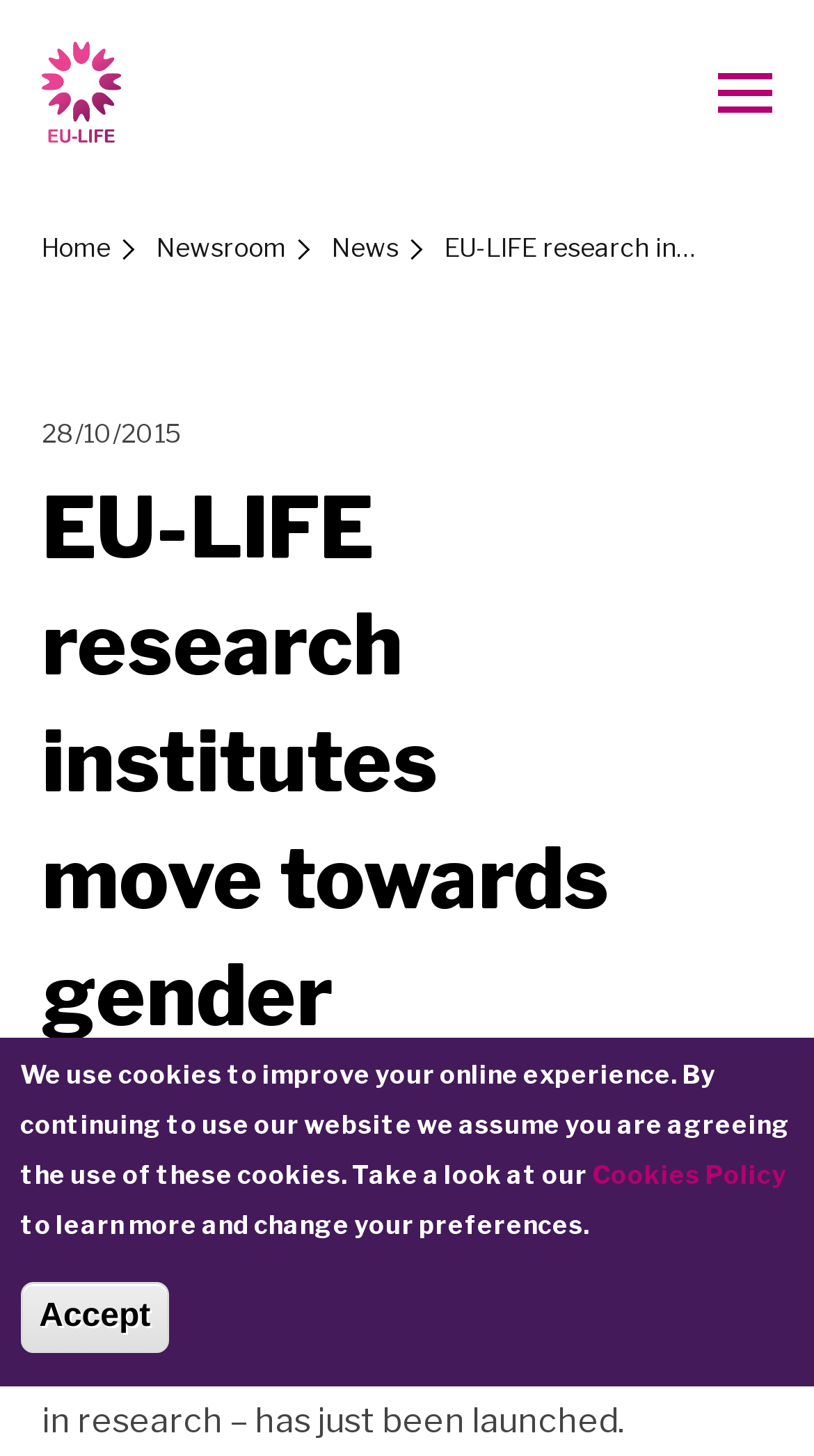How many elements are in the footer section?
Give a single word or phrase answer based on the content of the image.

3